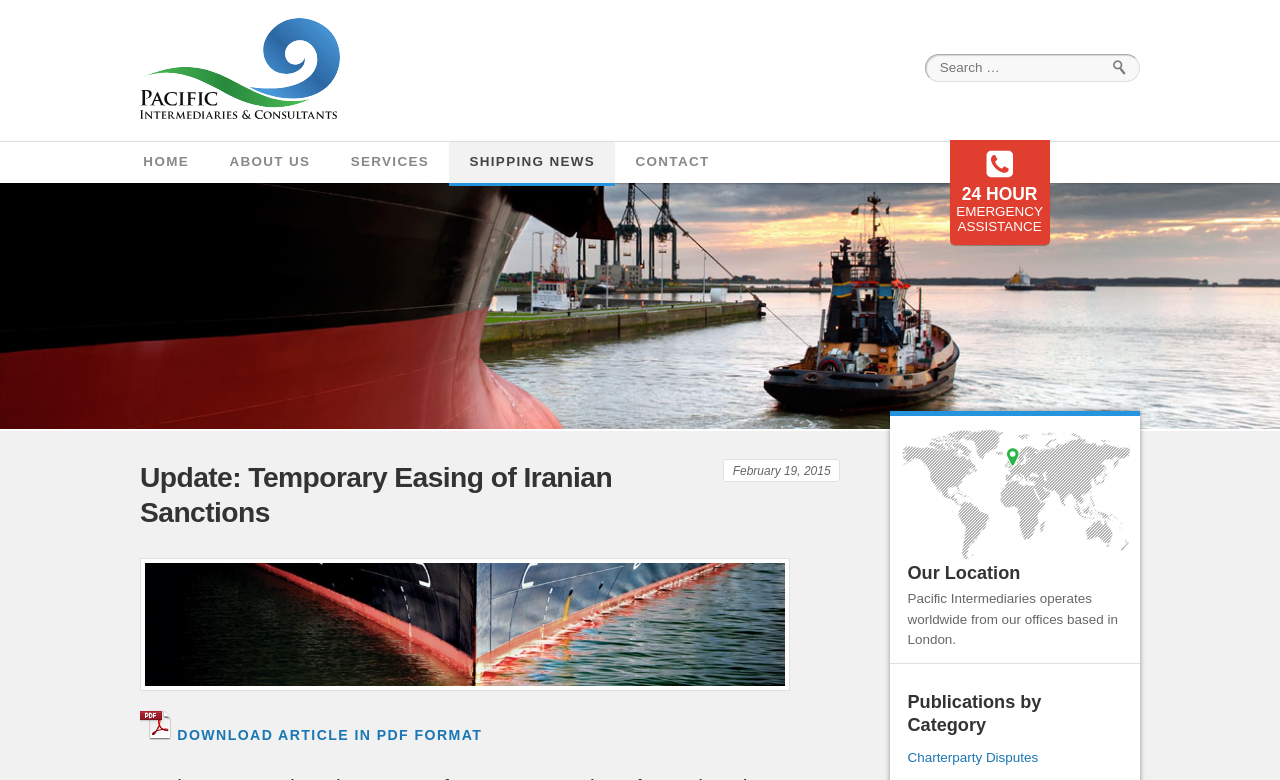Please answer the following question using a single word or phrase: Where is the office of Pacific Intermediaries located?

London